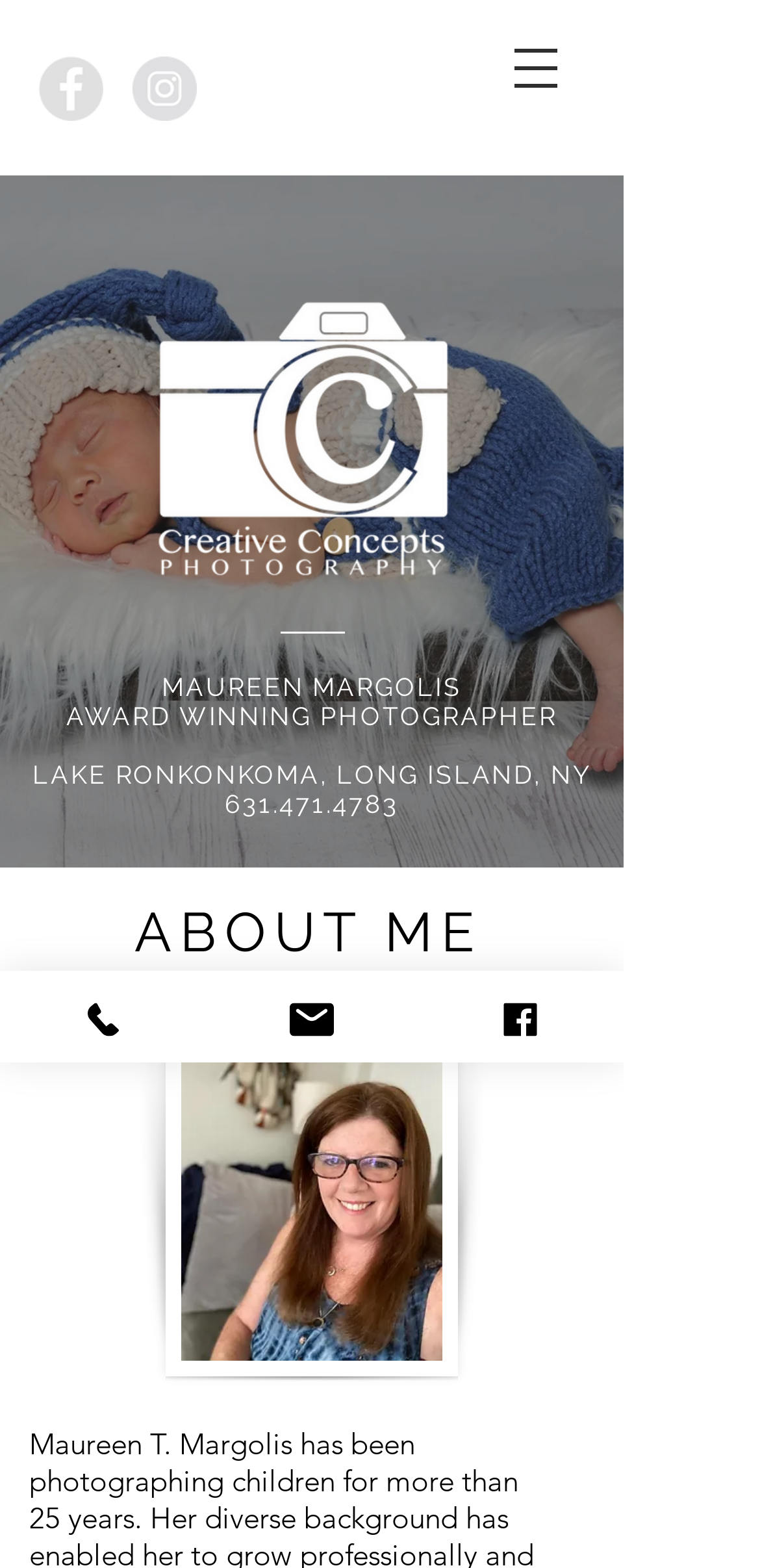Identify the bounding box coordinates of the section that should be clicked to achieve the task described: "Send an email".

[0.274, 0.619, 0.547, 0.678]